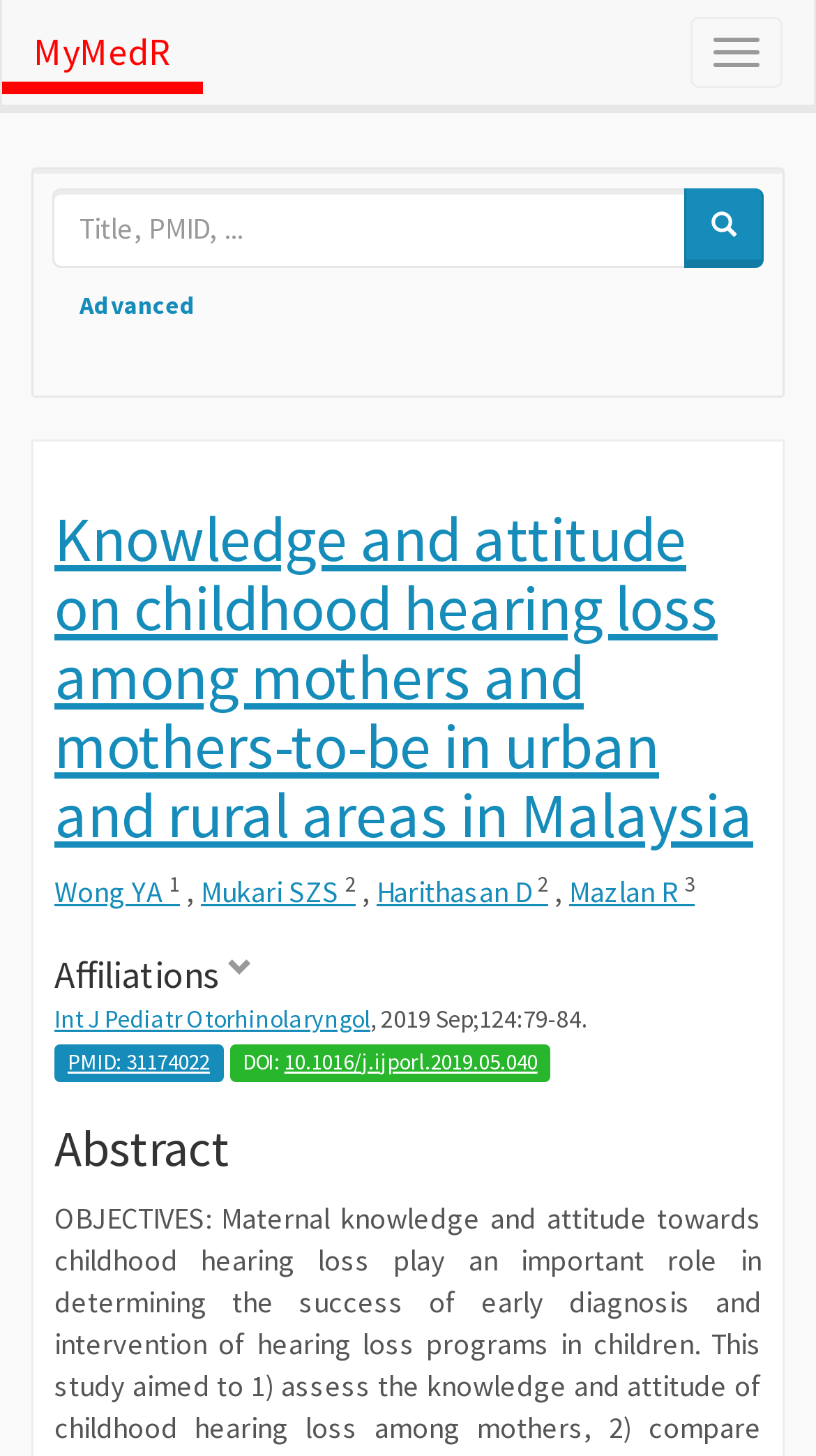Create an in-depth description of the webpage, covering main sections.

This webpage appears to be a research article summary page. At the top, there is a navigation button labeled "Toggle navigation" on the right side, next to the website's logo "MyMedR" on the left side. Below the logo, there is a layout table with a search textbox and a button with a magnifying glass icon.

The main content of the page is divided into sections. The first section is a heading that displays the title of the research article, "Knowledge and attitude on childhood hearing loss among mothers and mothers-to-be in urban and rural areas in Malaysia". Below the title, there is a list of authors, including Wong YA, Mukari SZS, Harithasan D, and others, with superscript numbers indicating their affiliations.

Following the author list, there are links to "Affiliations" and a journal title "Int J Pediatr Otorhinolaryngol", along with the publication date and volume information. Below this section, there are links to the article's PMID and DOI, with the DOI link being a long URL.

The final section of the page is headed by an "Abstract" title, although the abstract text itself is not provided in the accessibility tree. Overall, the webpage appears to be a summary page for a research article, providing its title, authors, publication information, and links to related metadata.